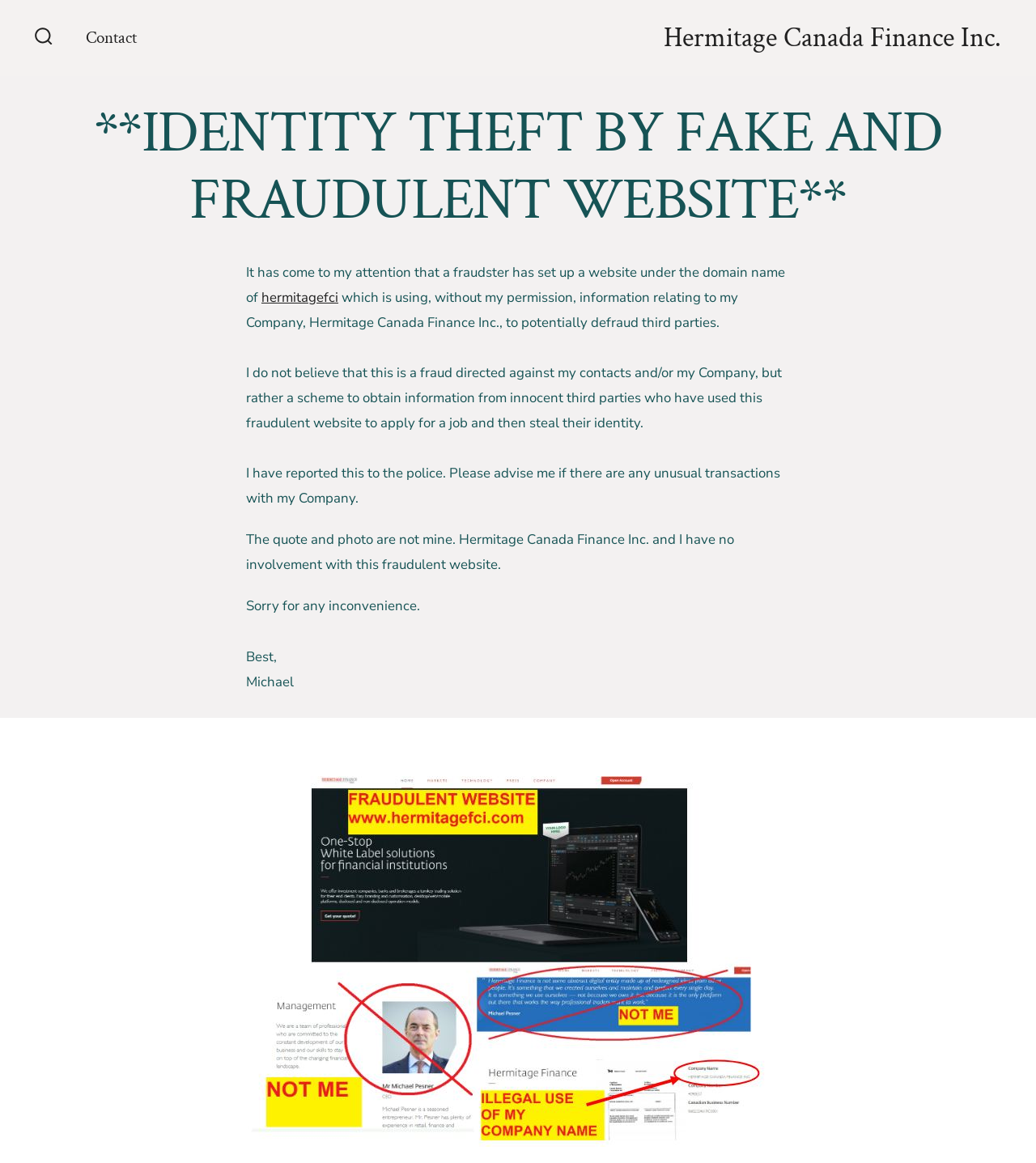Observe the image and answer the following question in detail: What is the author's name?

The author's name can be found in the StaticText element with the text 'Michael' which is located at the end of the article.